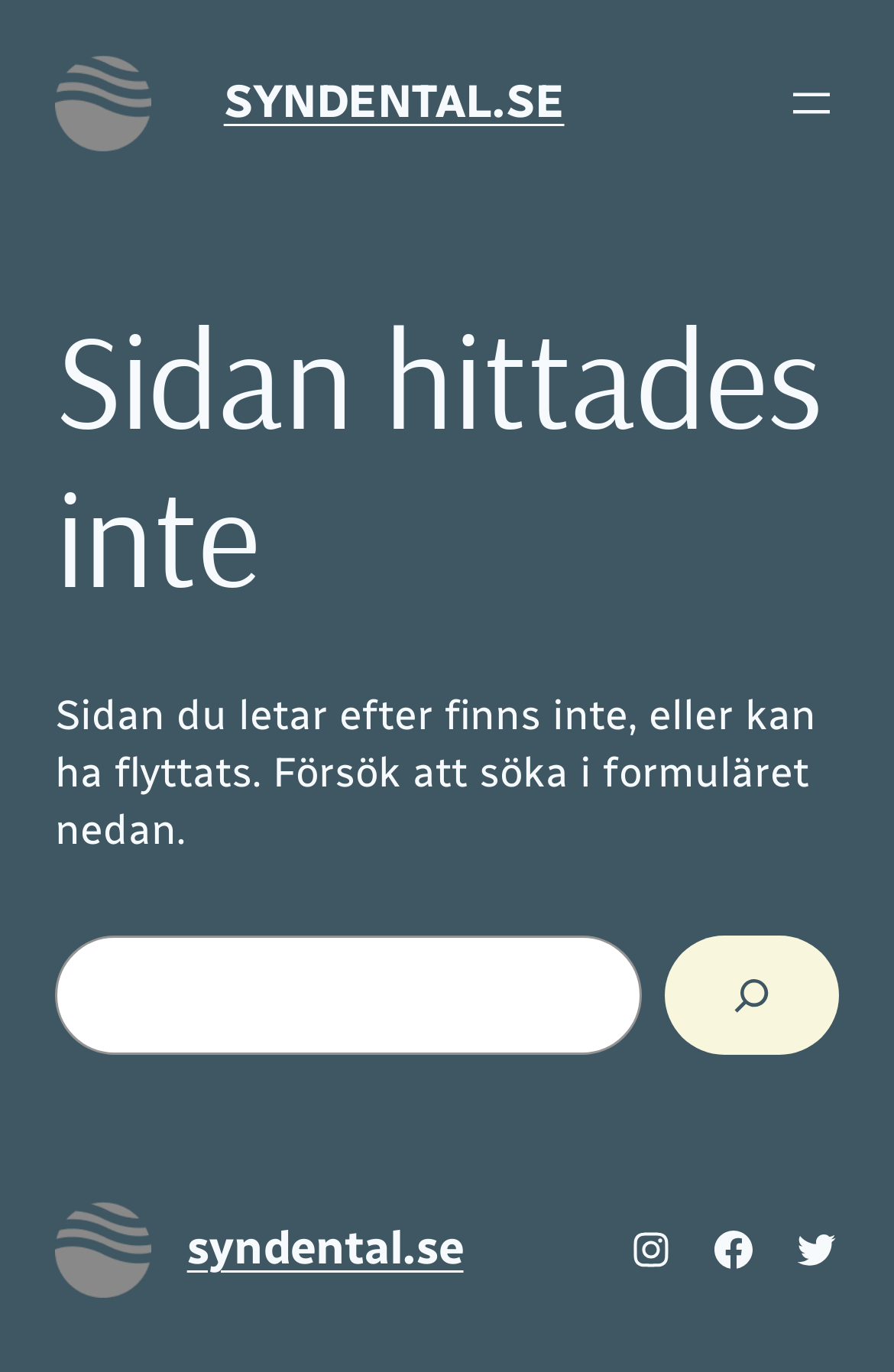Show the bounding box coordinates for the element that needs to be clicked to execute the following instruction: "Click the 'Öppna meny' button". Provide the coordinates in the form of four float numbers between 0 and 1, i.e., [left, top, right, bottom].

[0.877, 0.055, 0.938, 0.095]